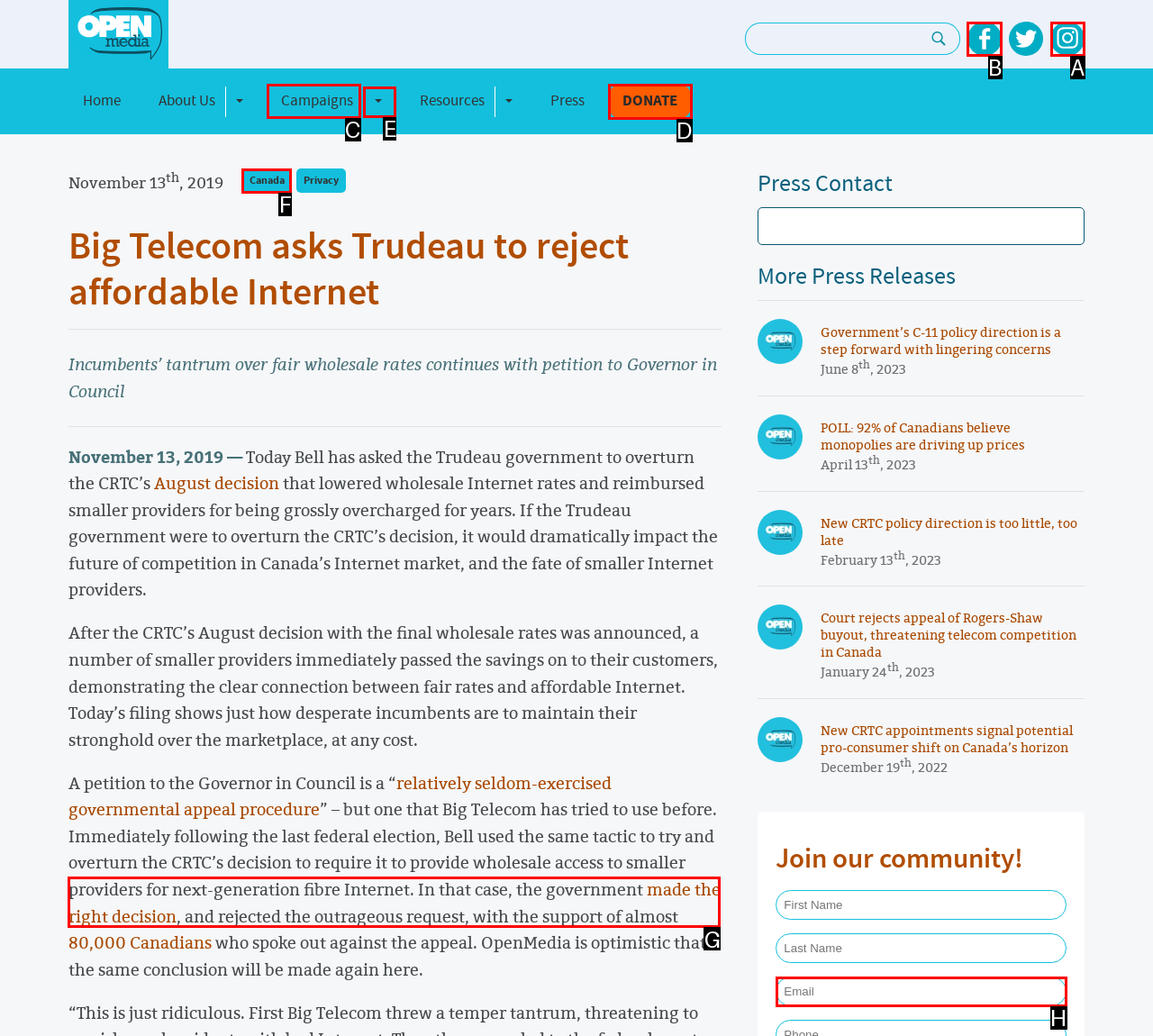Choose the UI element you need to click to carry out the task: Visit OpenMedia's Facebook page.
Respond with the corresponding option's letter.

B